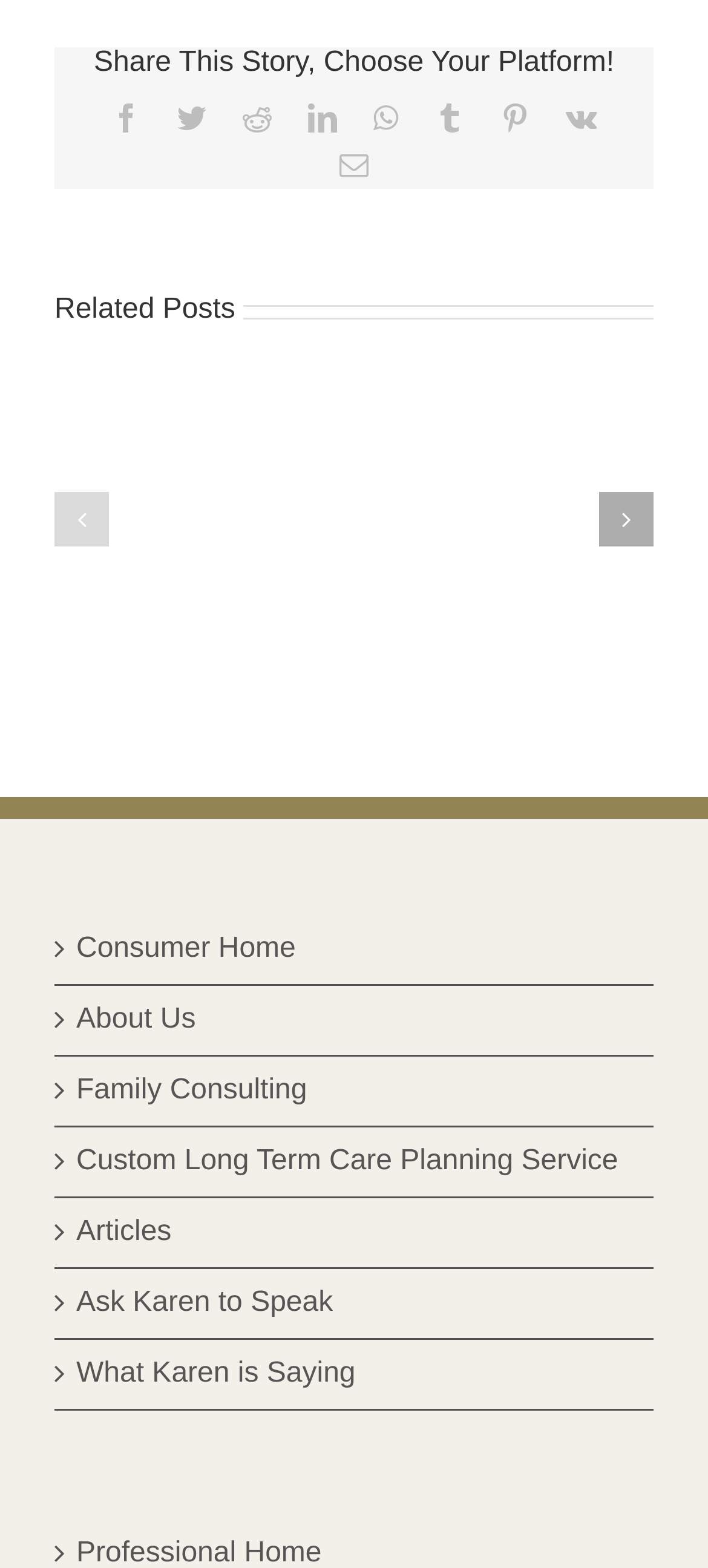What is the last navigation link at the bottom of the page?
Give a single word or phrase as your answer by examining the image.

What Karen is Saying